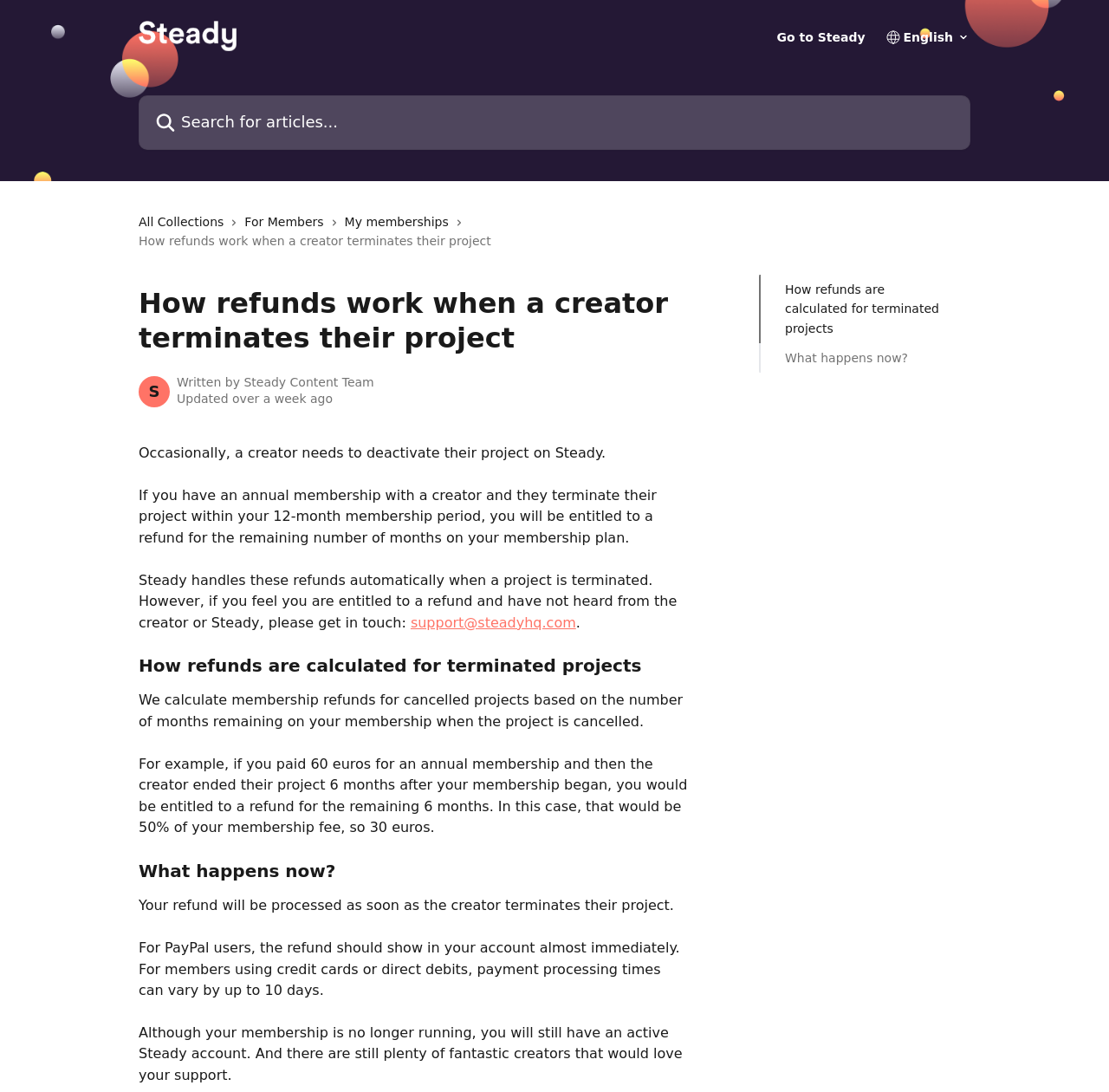Describe the webpage in detail, including text, images, and layout.

This webpage is from the Steady Help Centre, and it provides information on how refunds work when a creator terminates their project. At the top, there is a header section with a logo, a link to "Go to Steady", a combobox for language selection, and a search bar. Below the header, there are several links to related articles, including "How refunds are calculated for terminated projects" and "What happens now?".

The main content of the page is divided into sections, each with a heading. The first section explains the refund policy, stating that if a creator terminates their project, members with an annual membership will be entitled to a refund for the remaining months on their membership plan. The text also mentions that Steady handles these refunds automatically.

The next section, "How refunds are calculated for terminated projects", explains the calculation process, providing an example of how the refund amount is determined. This is followed by the "What happens now?" section, which informs users that their refund will be processed as soon as the creator terminates their project and provides information on payment processing times.

Throughout the page, there are several images, including the Steady logo, icons for language selection, and separator lines. The text is organized in a clear and concise manner, making it easy to follow and understand the refund policy and process.